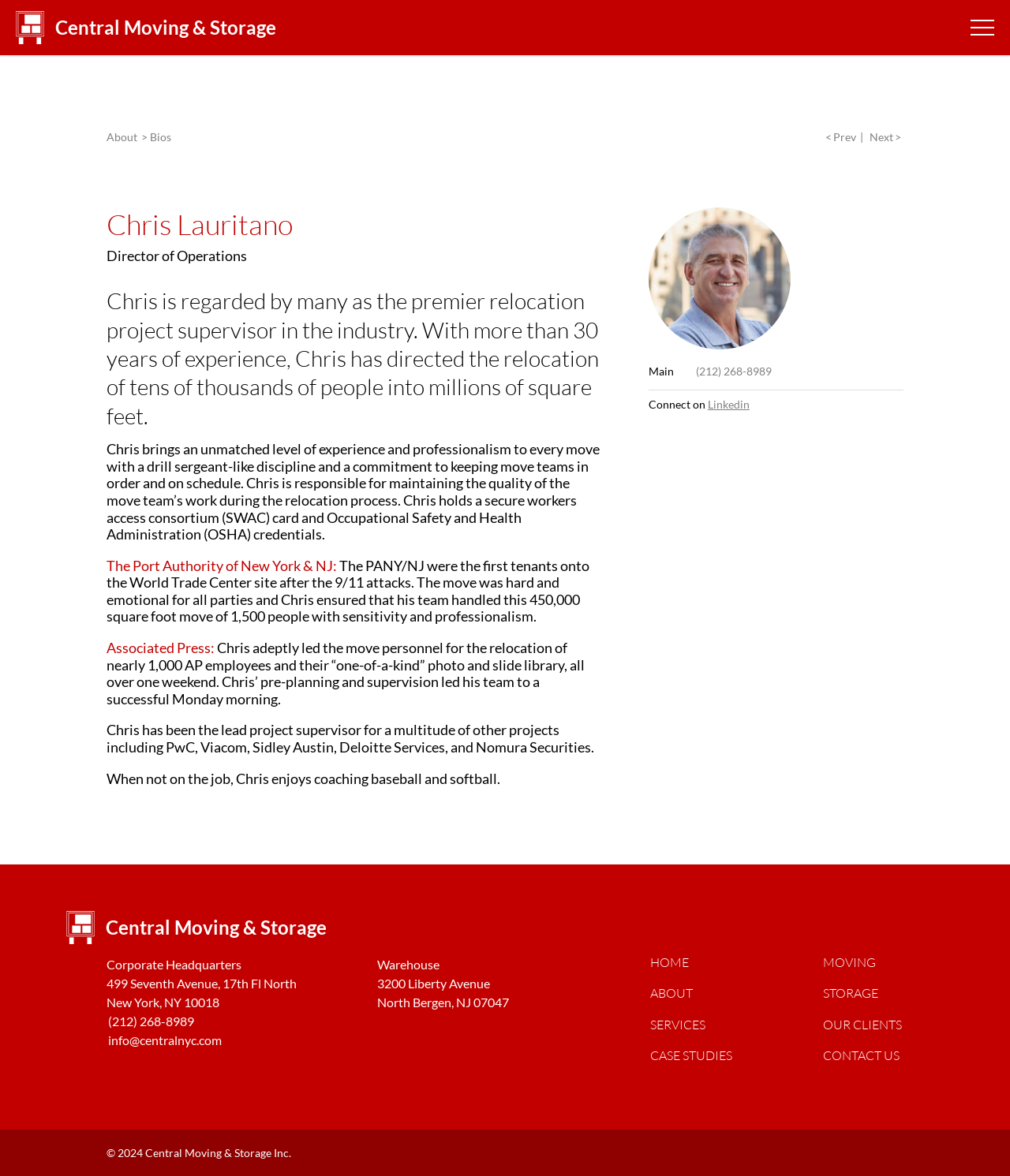What is the name of the company Chris Lauritano works for?
Please respond to the question with a detailed and well-explained answer.

I found this answer by looking at the heading 'Central Moving & Storage' and the link 'Central Moving & Storage' that appears multiple times on the page, which suggests that Chris Lauritano works for this company.